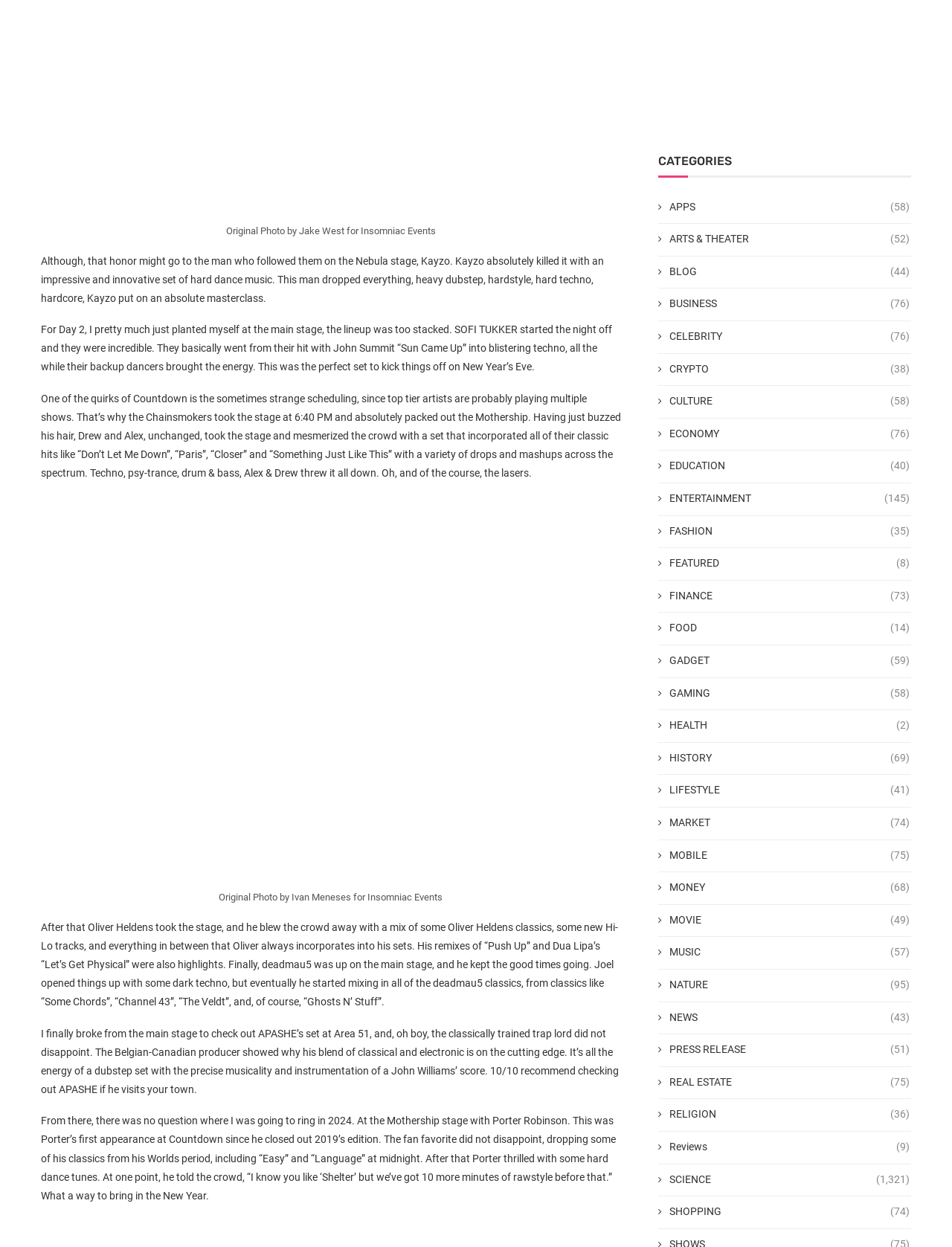Who took the stage at 6:40 PM?
Please answer the question as detailed as possible based on the image.

According to the article, The Chainsmokers took the stage at 6:40 PM and performed a set that incorporated their classic hits and various drops and mashups.